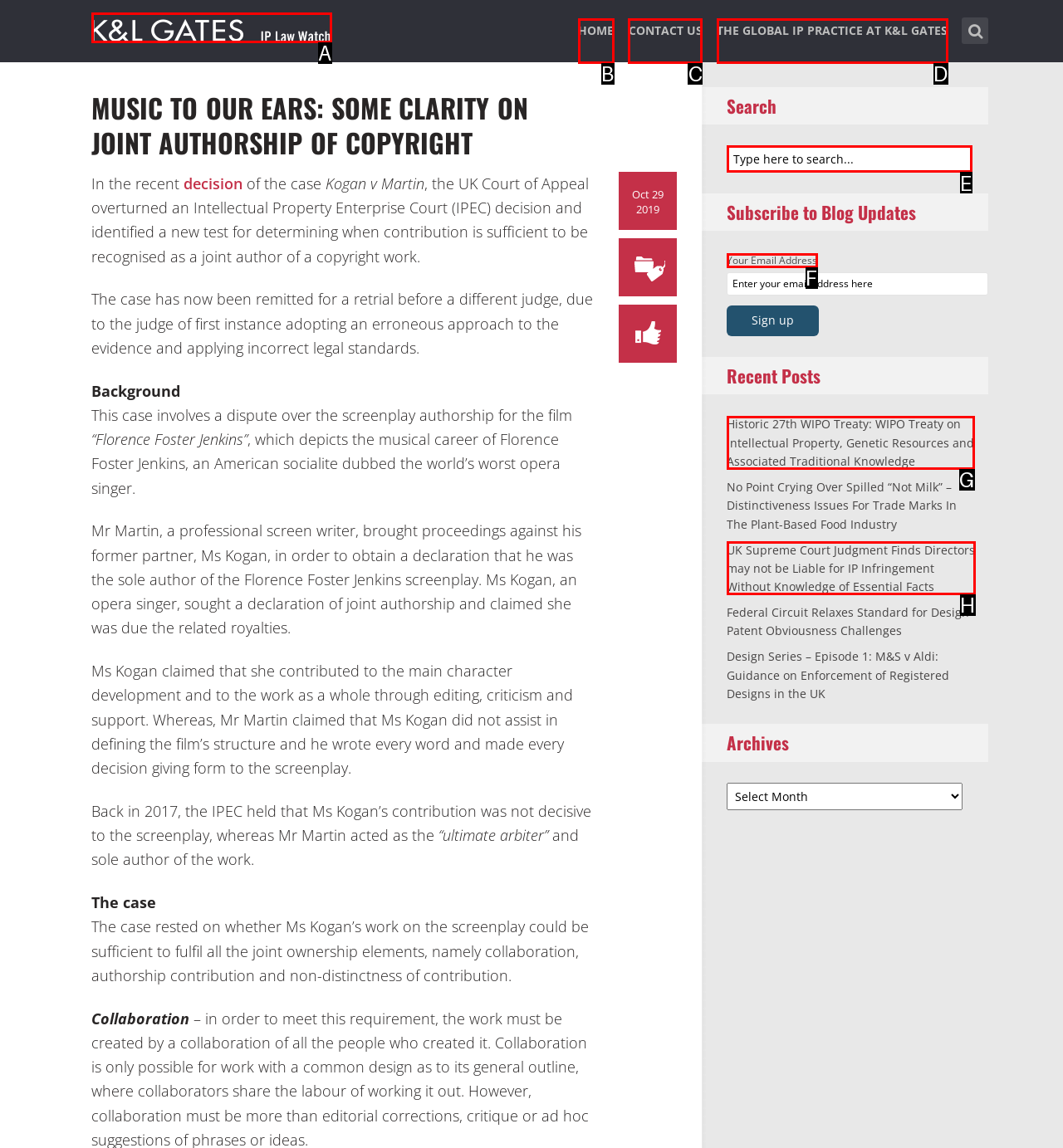What letter corresponds to the UI element to complete this task: Subscribe to Blog Updates
Answer directly with the letter.

F